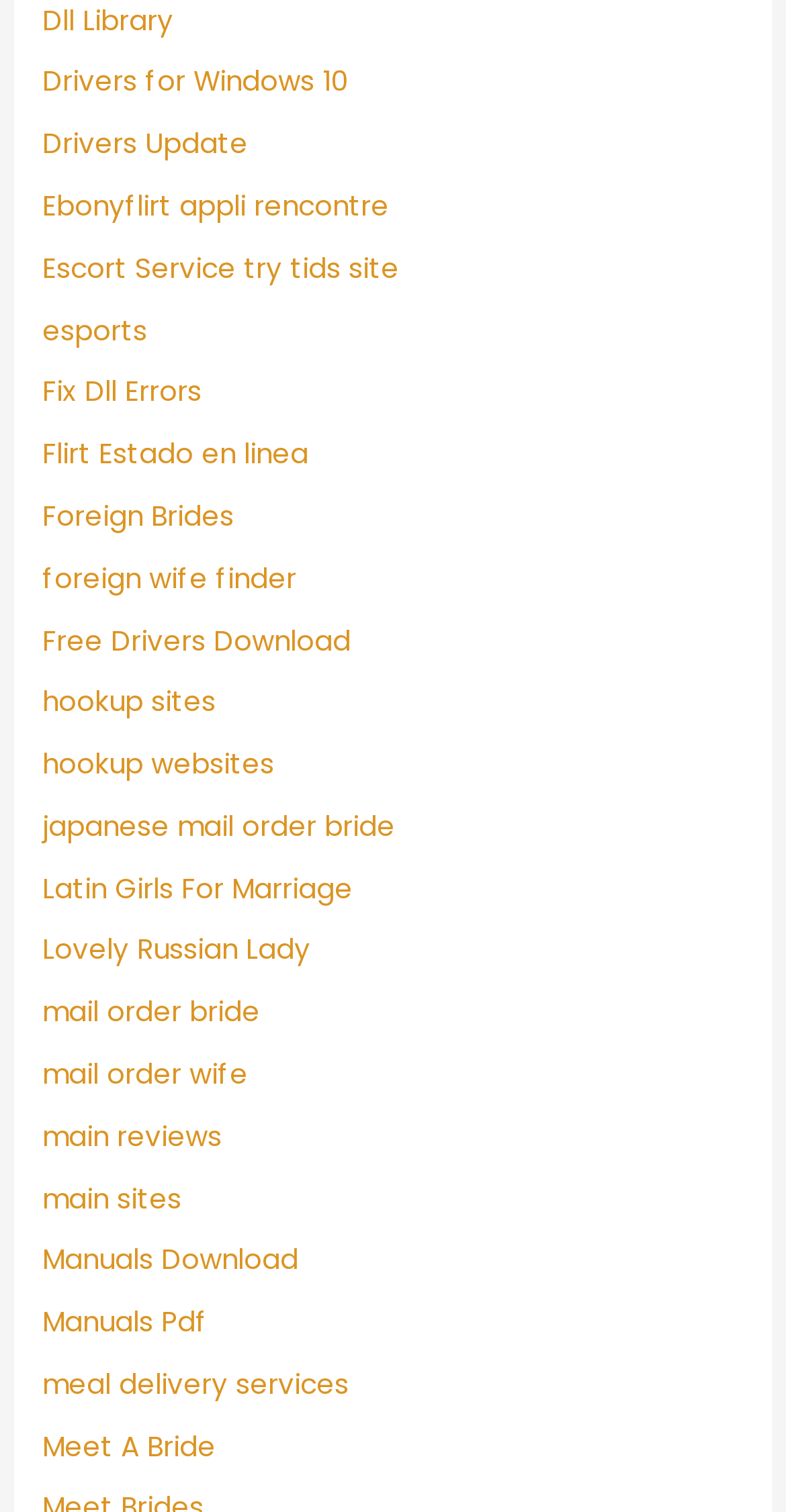Answer the question in one word or a short phrase:
What type of documents are mentioned in the 'Manuals Pdf' link?

PDF manuals